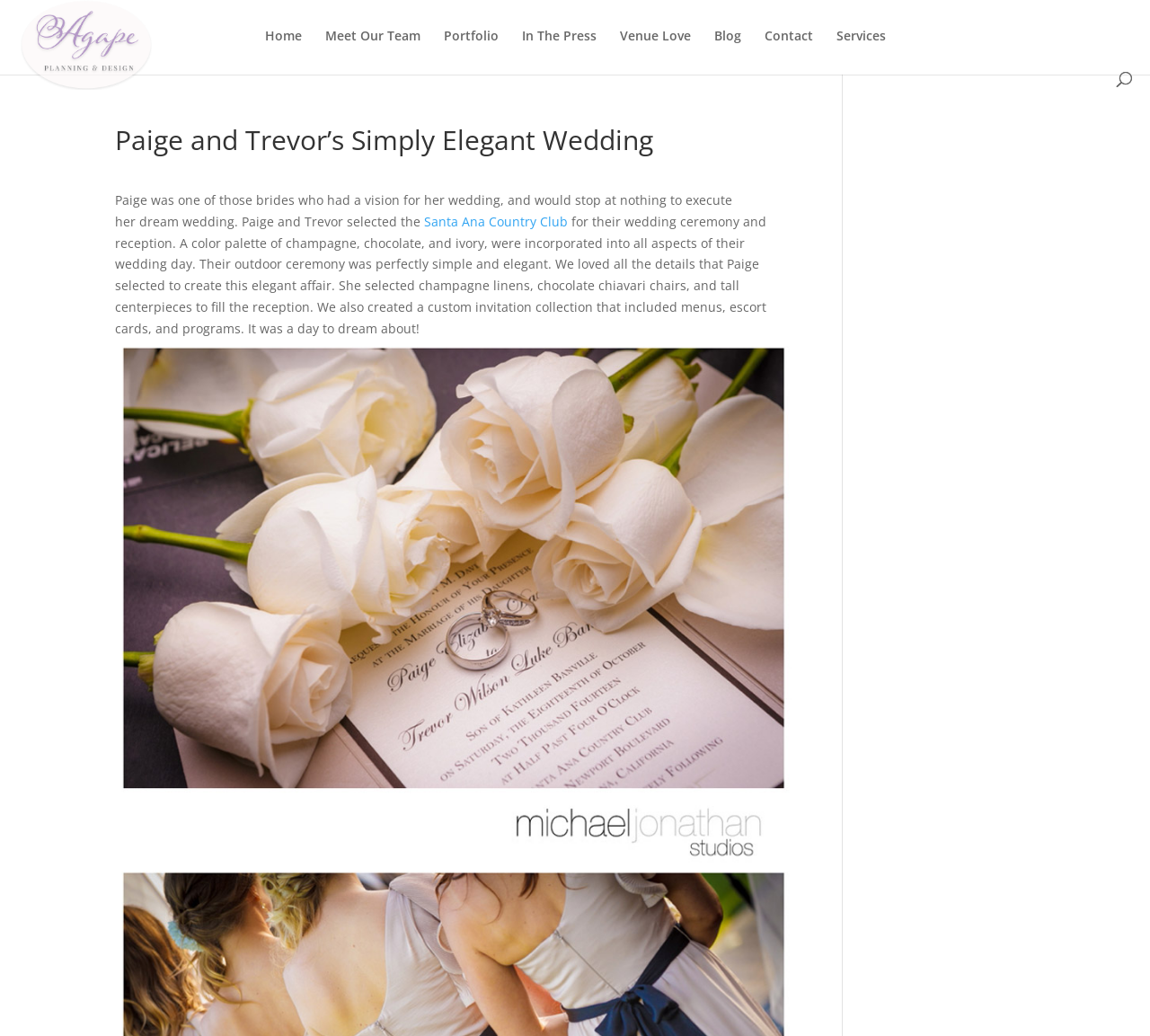Provide a thorough description of this webpage.

The webpage is about Paige and Trevor's wedding, specifically their "Simply Elegant Wedding" at the Santa Ana Country Club. At the top left corner, there is a logo of Agape Planning, an Orange County wedding planner, which is also a link. Below the logo, there is a navigation menu with links to different sections of the website, including Home, Meet Our Team, Portfolio, In The Press, Venue Love, Blog, Contact, and Services.

The main content of the webpage is a description of Paige and Trevor's wedding, which is divided into two sections. The first section is a heading that reads "Paige and Trevor’s Simply Elegant Wedding". Below the heading, there is a paragraph of text that describes Paige's vision for her wedding and how she executed it. The text also mentions the color palette and decorations used in the wedding.

To the right of the paragraph, there is a link to the Santa Ana Country Club, which is where the wedding ceremony and reception took place. Below the link, there is another paragraph of text that continues to describe the wedding decorations and details, including the linens, chairs, and centerpieces used.

Below the second paragraph, there is a large image that takes up most of the width of the page. The image is likely a photo from the wedding.

At the bottom left corner of the page, there are two social media links, represented by icons.